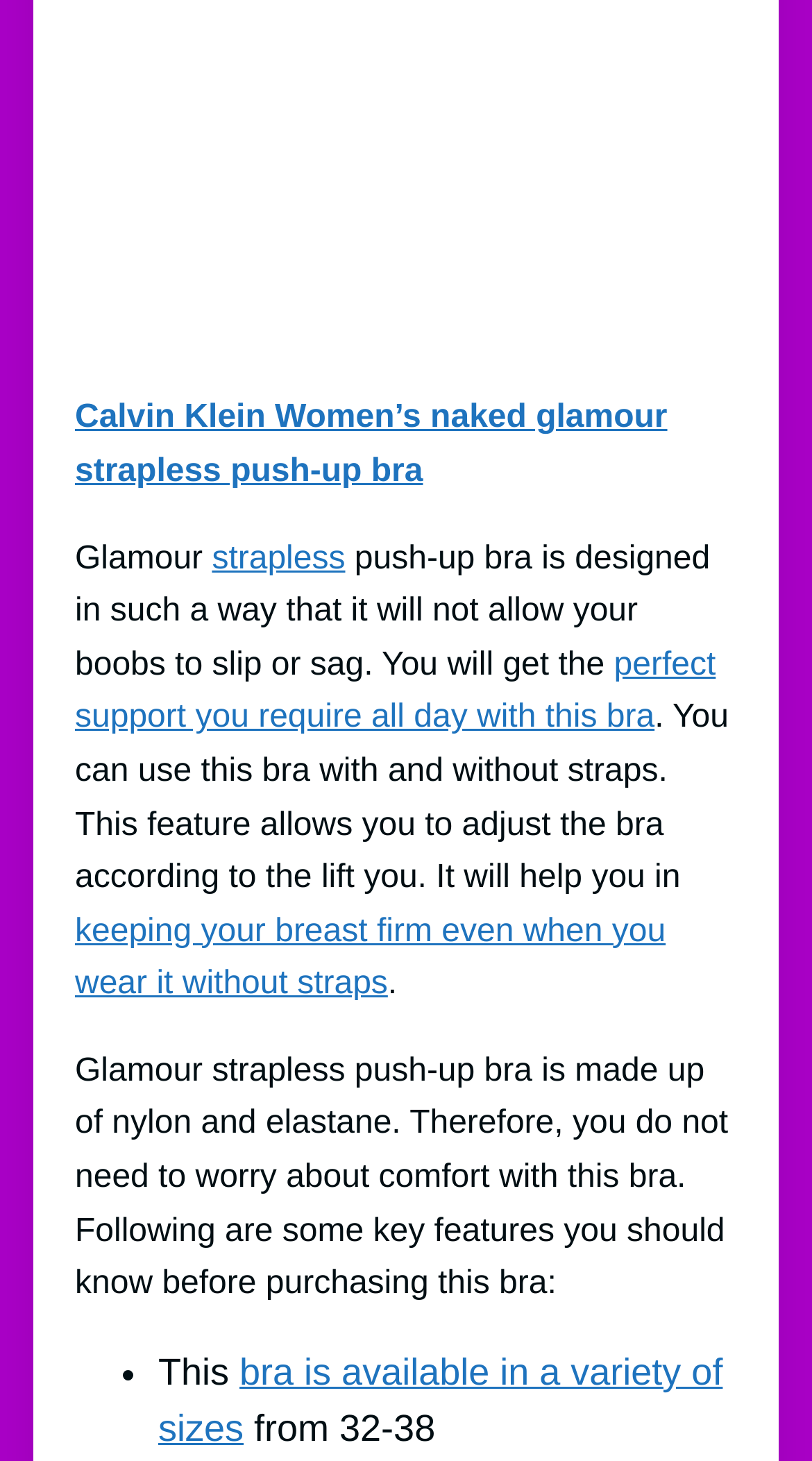What is the benefit of the bra's design?
Deliver a detailed and extensive answer to the question.

The design of the bra prevents slipping or sagging, as stated in the description, 'This bra is designed in such a way that it will not allow your boobs to slip or sag.'